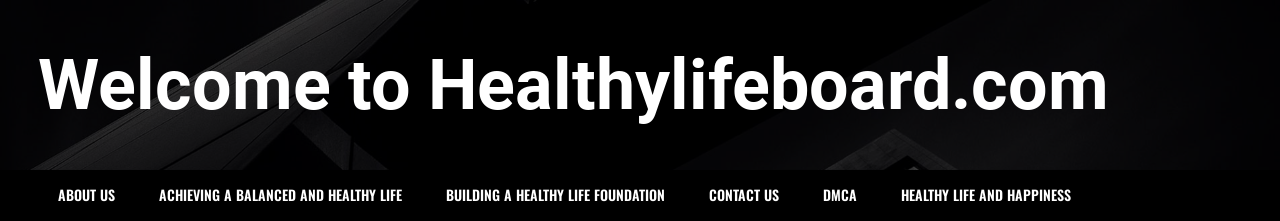What is the font style of the welcome banner? Analyze the screenshot and reply with just one word or a short phrase.

Bold